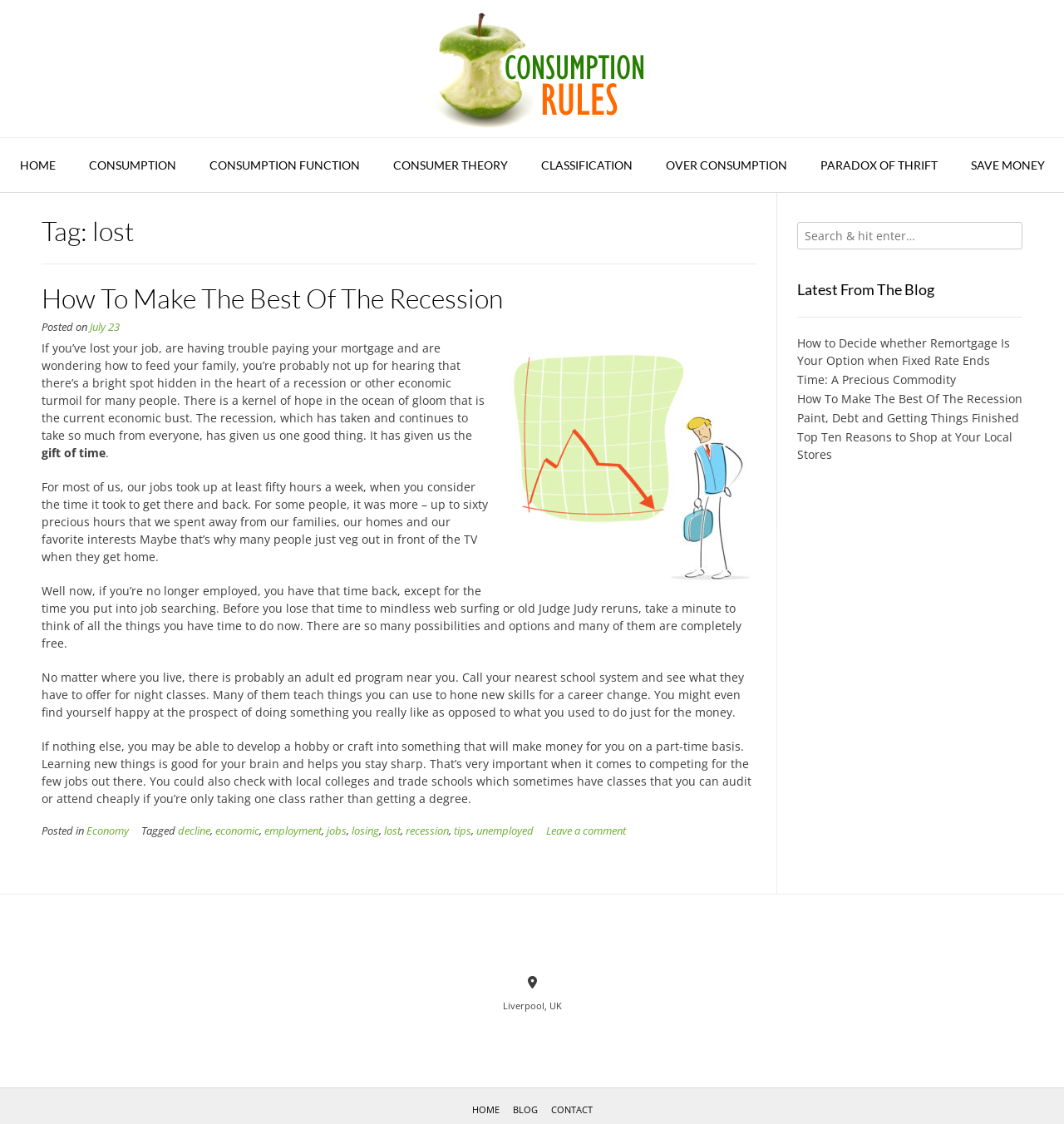Locate the bounding box coordinates of the item that should be clicked to fulfill the instruction: "read the article 'How To Make The Best Of The Recession'".

[0.039, 0.253, 0.712, 0.277]